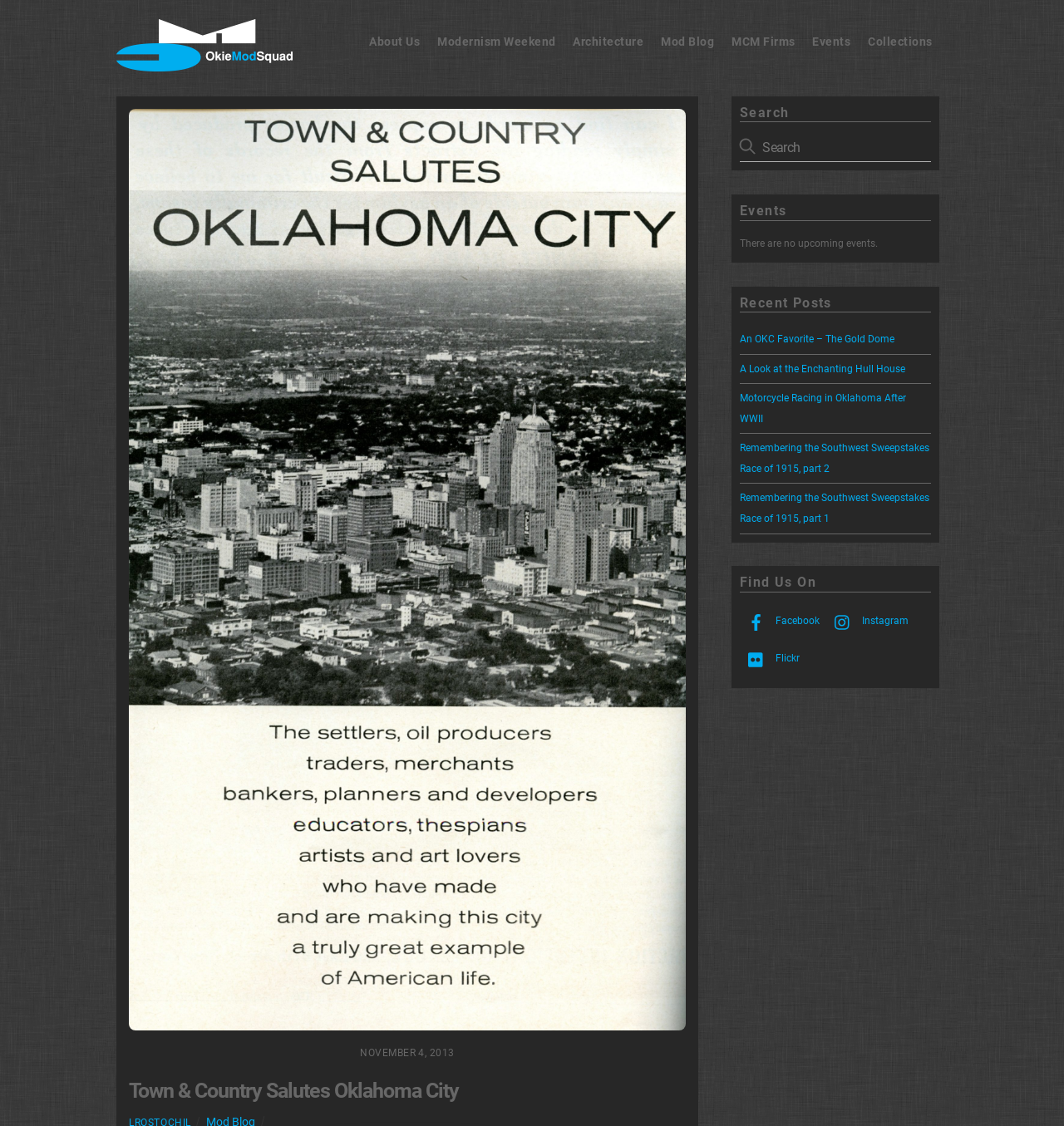Given the description: "name="s" placeholder="Search" title="Search"", determine the bounding box coordinates of the UI element. The coordinates should be formatted as four float numbers between 0 and 1, [left, top, right, bottom].

[0.695, 0.12, 0.875, 0.144]